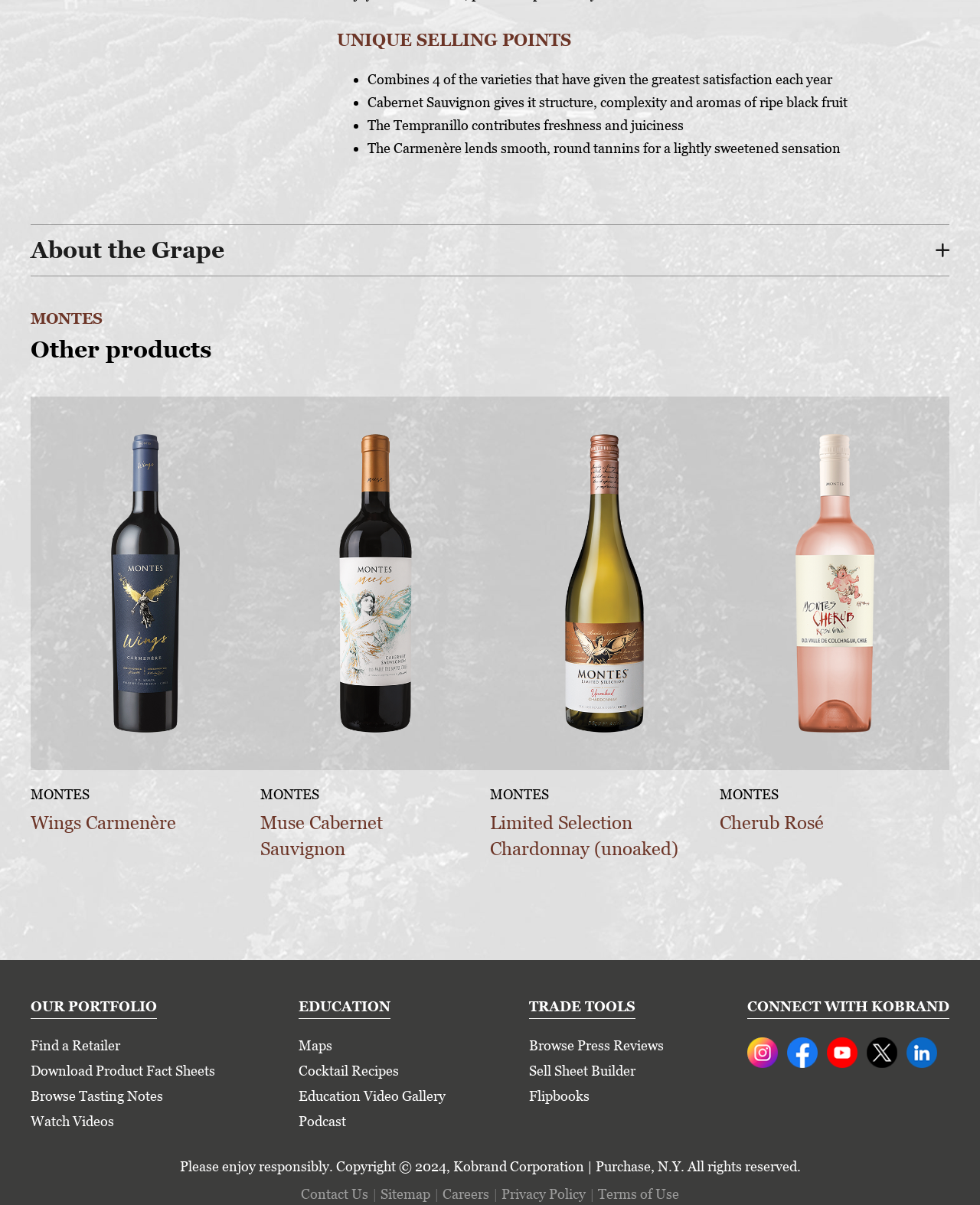Please answer the following query using a single word or phrase: 
What are the four varieties of wine combined in the UNIQUE SELLING POINTS?

Cabernet Sauvignon, Tempranillo, Carmenère, and others